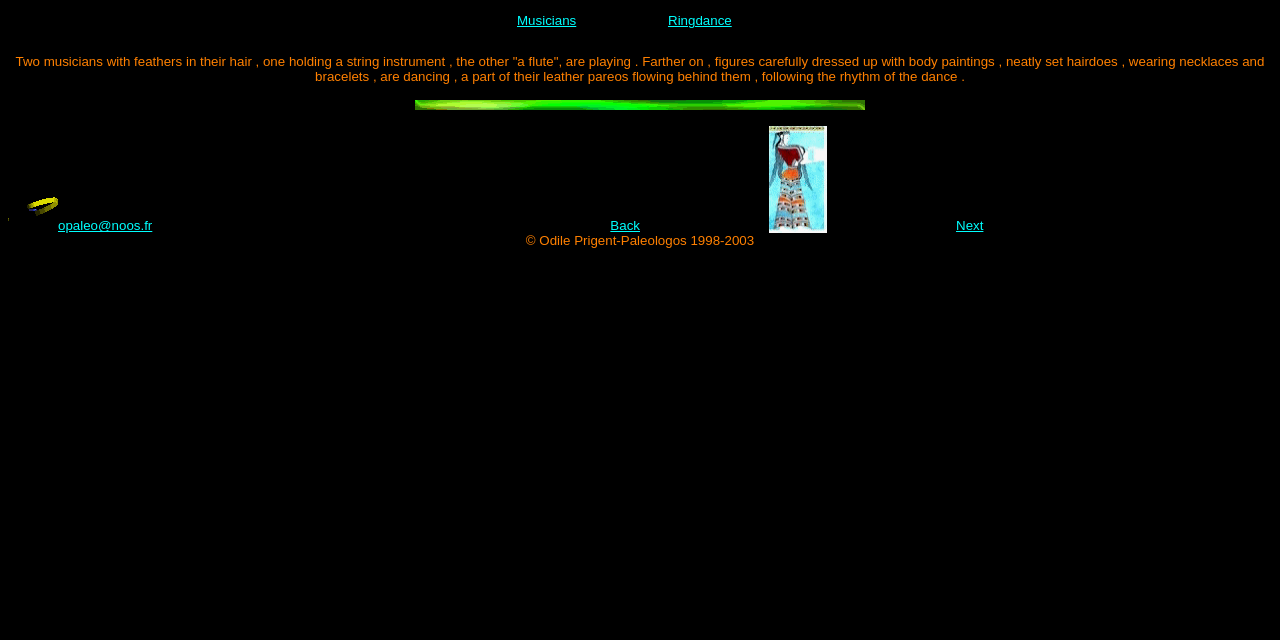Given the description of the UI element: "opaleo@noos.fr", predict the bounding box coordinates in the form of [left, top, right, bottom], with each value being a float between 0 and 1.

[0.045, 0.341, 0.119, 0.365]